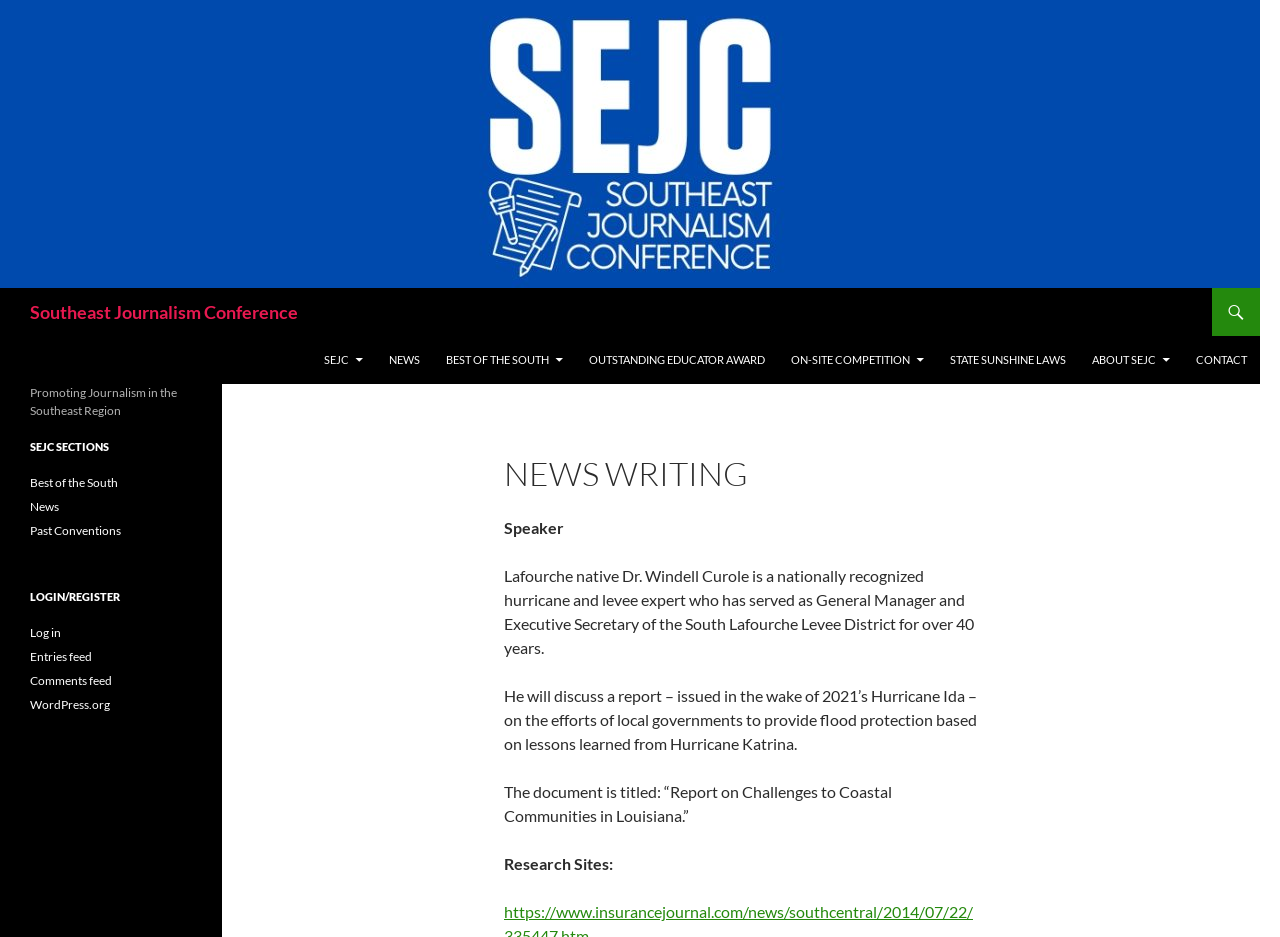Please find and report the primary heading text from the webpage.

Southeast Journalism Conference